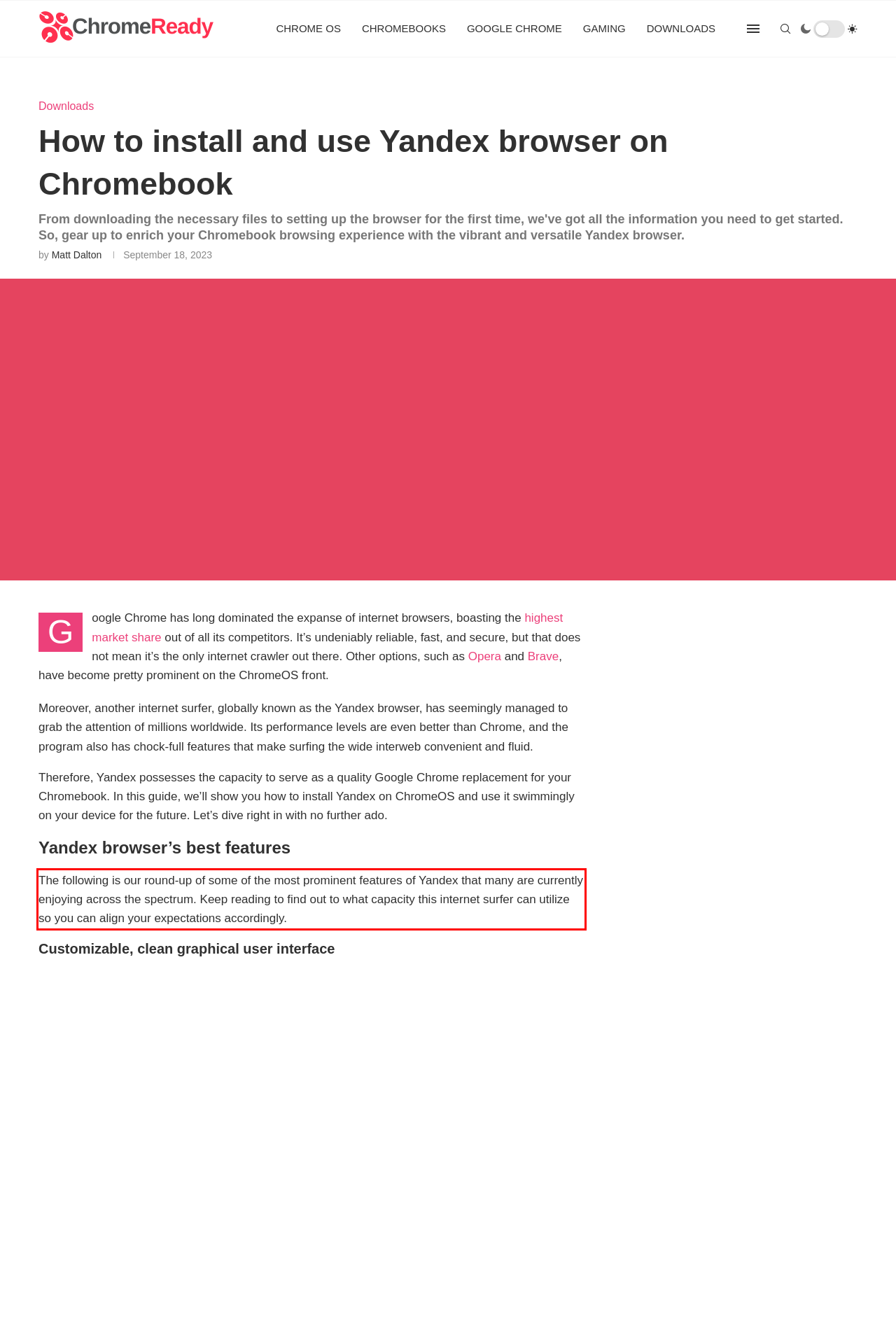Within the screenshot of the webpage, there is a red rectangle. Please recognize and generate the text content inside this red bounding box.

The following is our round-up of some of the most prominent features of Yandex that many are currently enjoying across the spectrum. Keep reading to find out to what capacity this internet surfer can utilize so you can align your expectations accordingly.